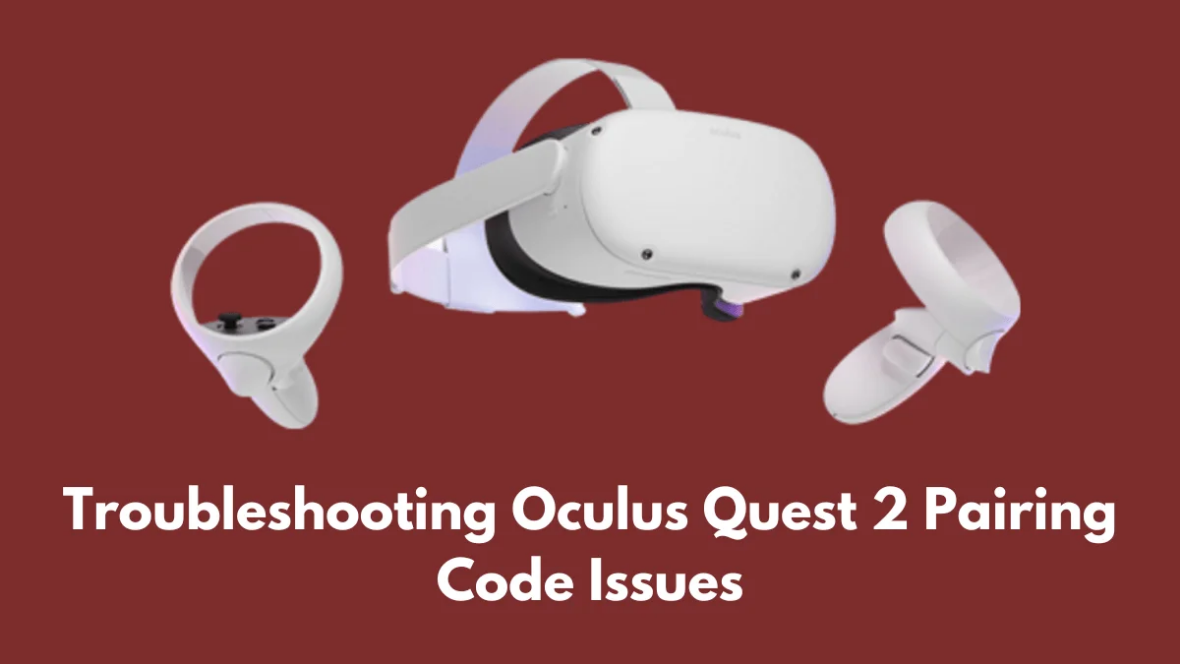Refer to the image and provide an in-depth answer to the question: 
What is the Oculus Quest 2 renowned for?

The Oculus Quest 2 is renowned for its immersive gaming experience because the caption states that it is a popular headset renowned for its immersive gaming experience, indicating that this is one of its notable features.